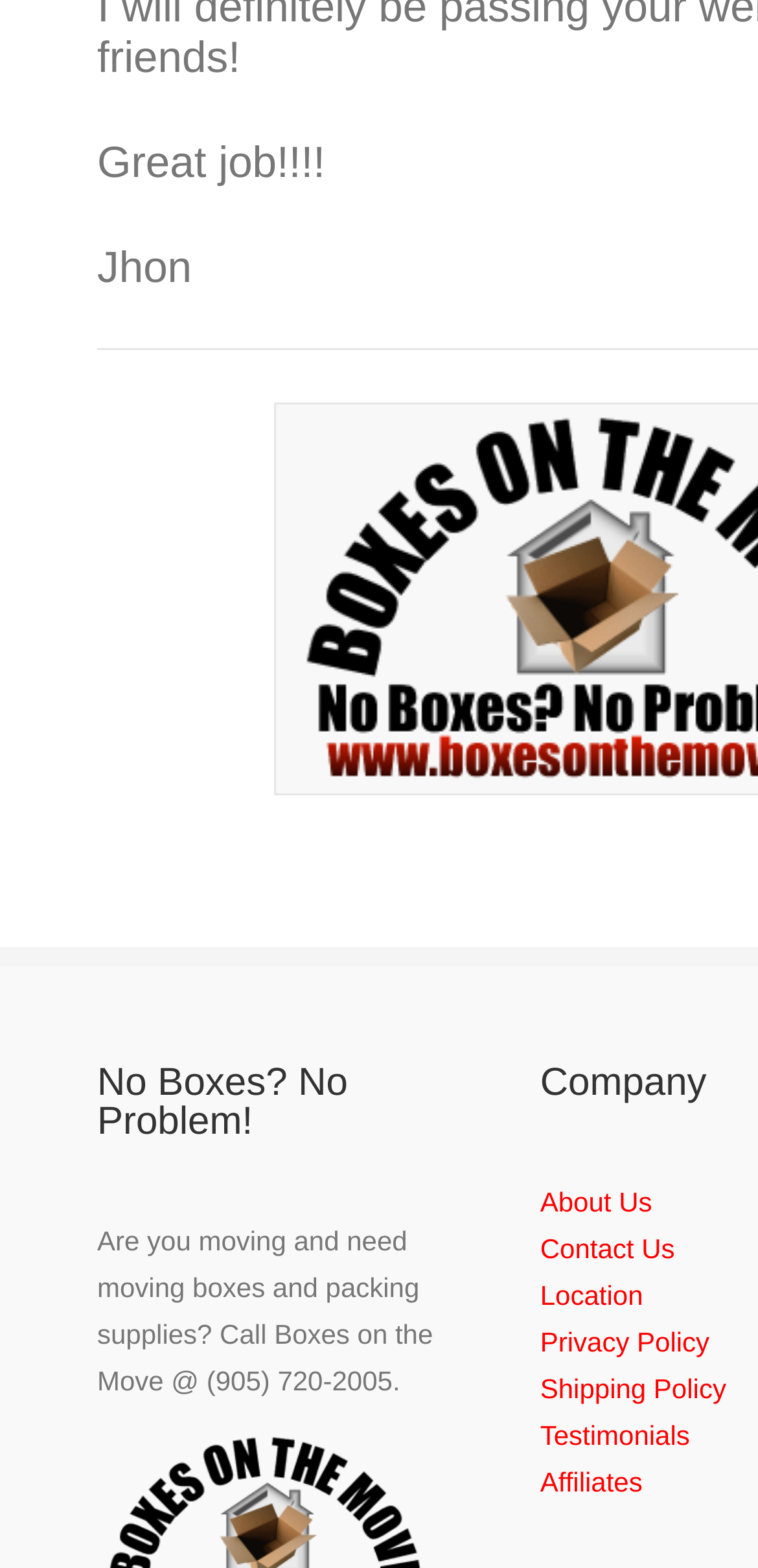How many links are available in the footer section?
Refer to the image and provide a one-word or short phrase answer.

7